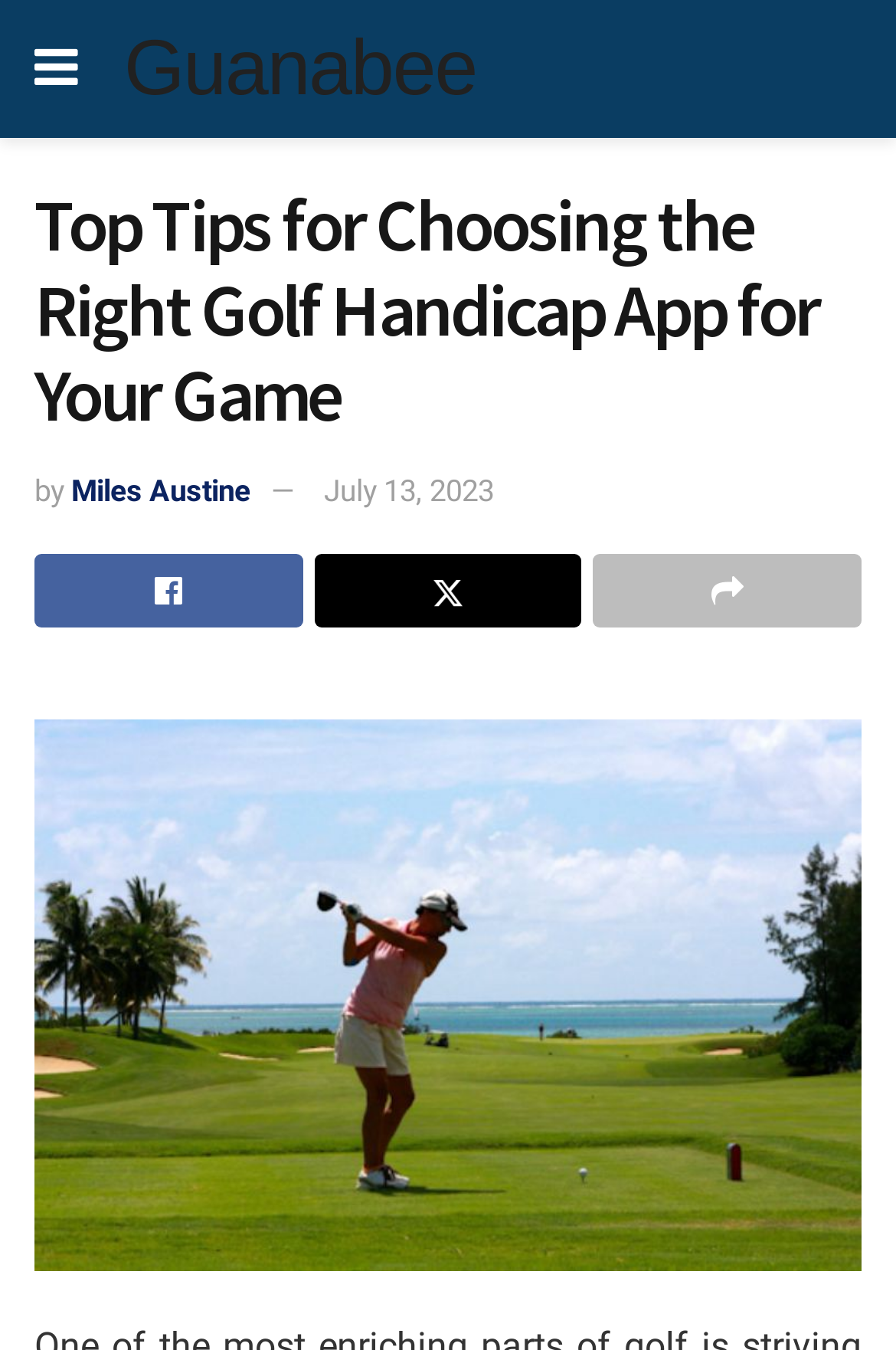Find the UI element described as: "July 13, 2023" and predict its bounding box coordinates. Ensure the coordinates are four float numbers between 0 and 1, [left, top, right, bottom].

[0.362, 0.351, 0.551, 0.377]